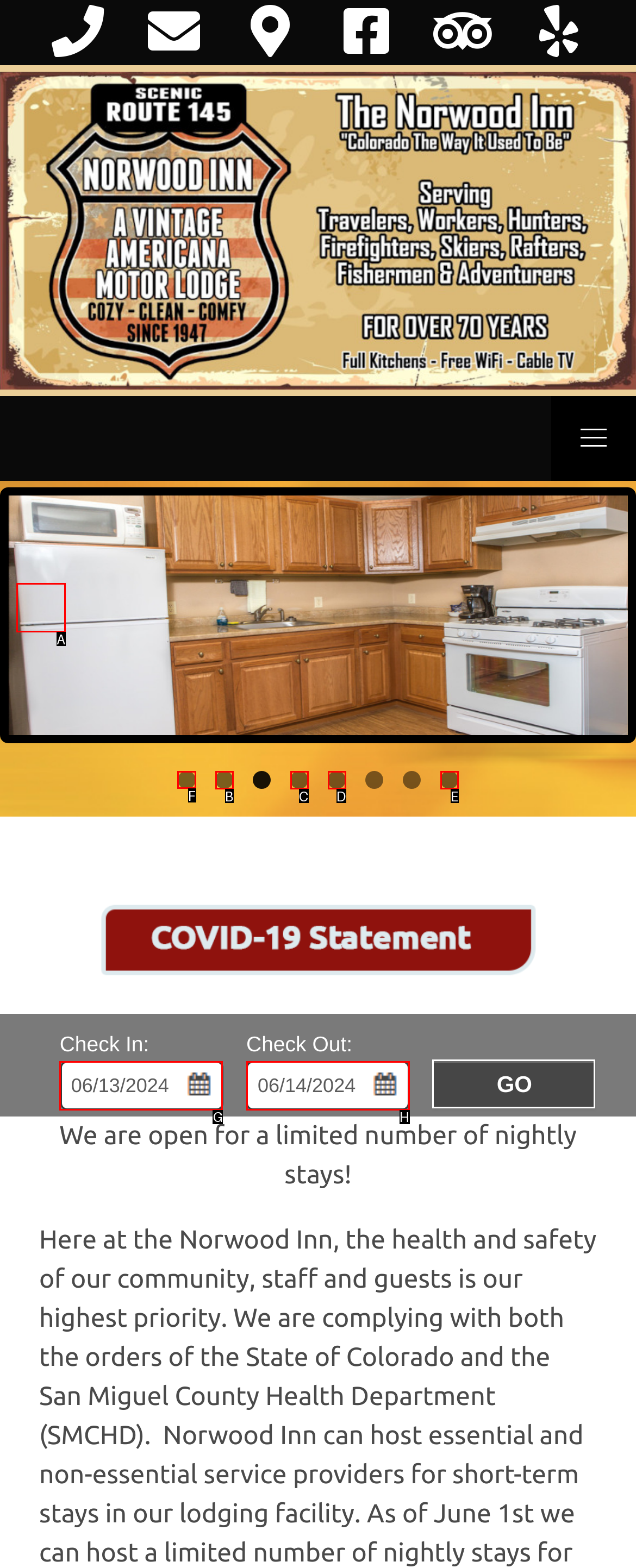Select the right option to accomplish this task: Select the first page. Reply with the letter corresponding to the correct UI element.

F